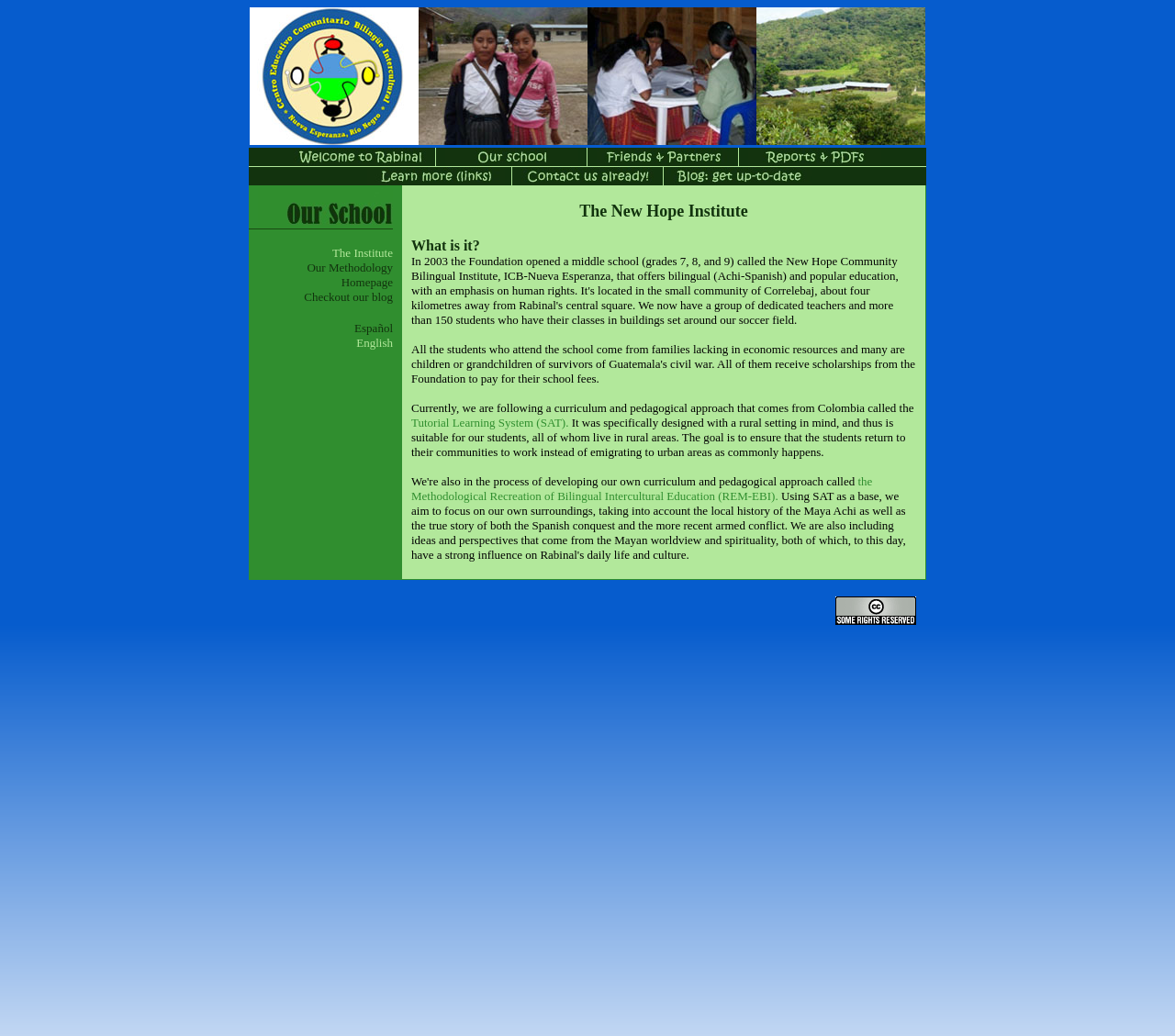Please determine the bounding box coordinates of the element's region to click in order to carry out the following instruction: "View the 'The New Hope Institute' information". The coordinates should be four float numbers between 0 and 1, i.e., [left, top, right, bottom].

[0.35, 0.179, 0.78, 0.56]